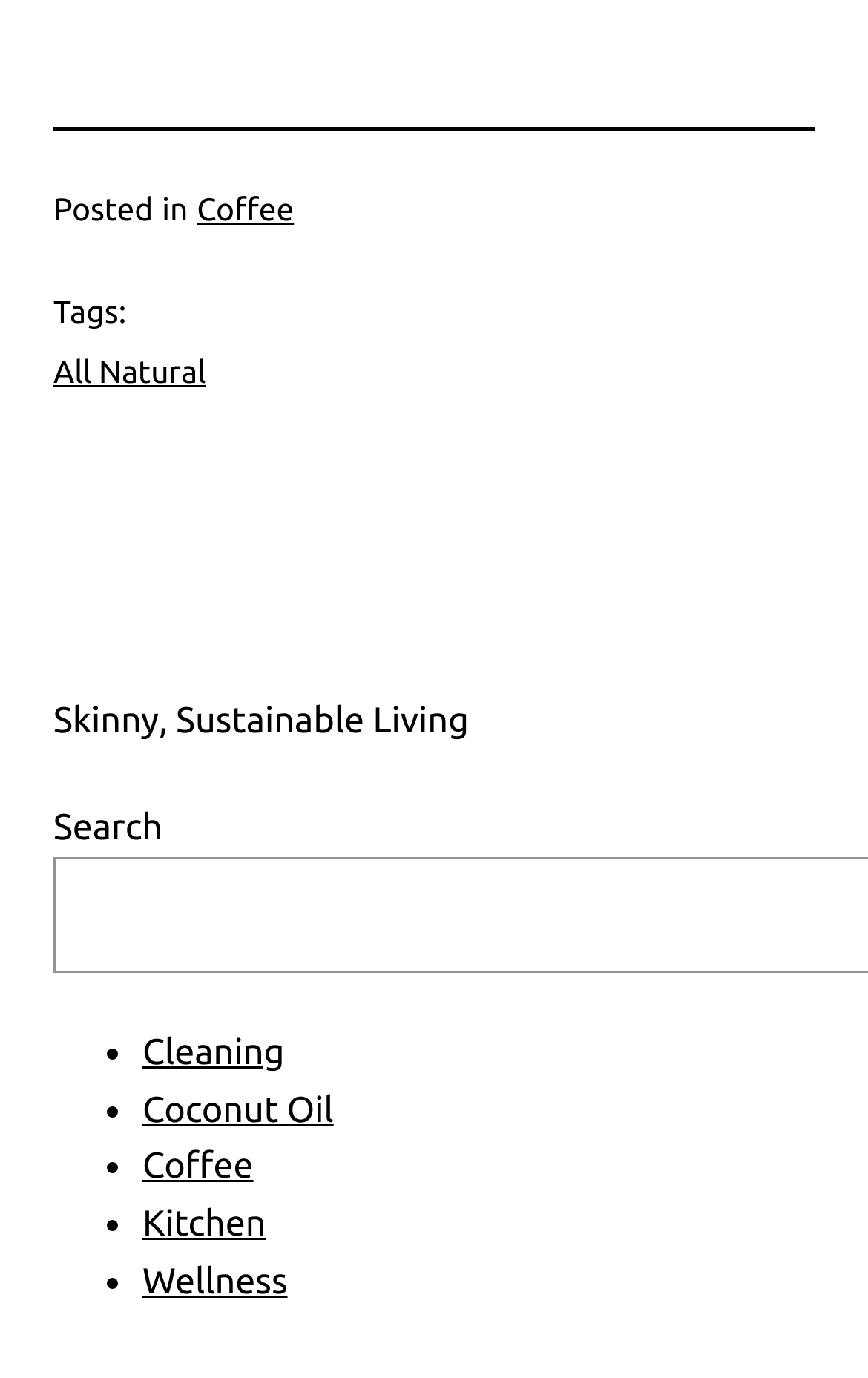For the given element description Coffee, determine the bounding box coordinates of the UI element. The coordinates should follow the format (top-left x, top-left y, bottom-right x, bottom-right y) and be within the range of 0 to 1.

[0.227, 0.138, 0.339, 0.164]